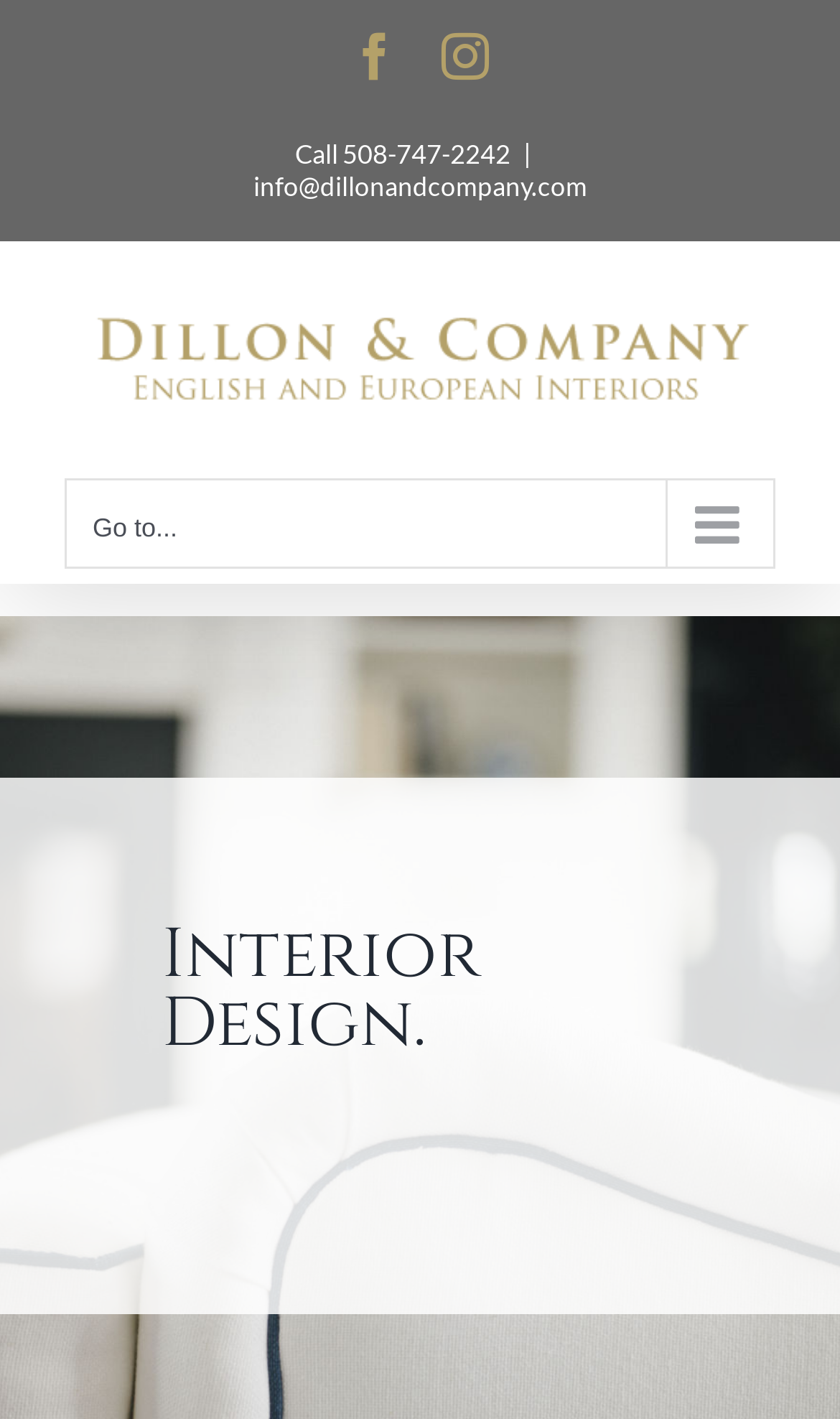Using the provided description alt="Dillon & Company Logo", find the bounding box coordinates for the UI element. Provide the coordinates in (top-left x, top-left y, bottom-right x, bottom-right y) format, ensuring all values are between 0 and 1.

[0.077, 0.201, 0.923, 0.296]